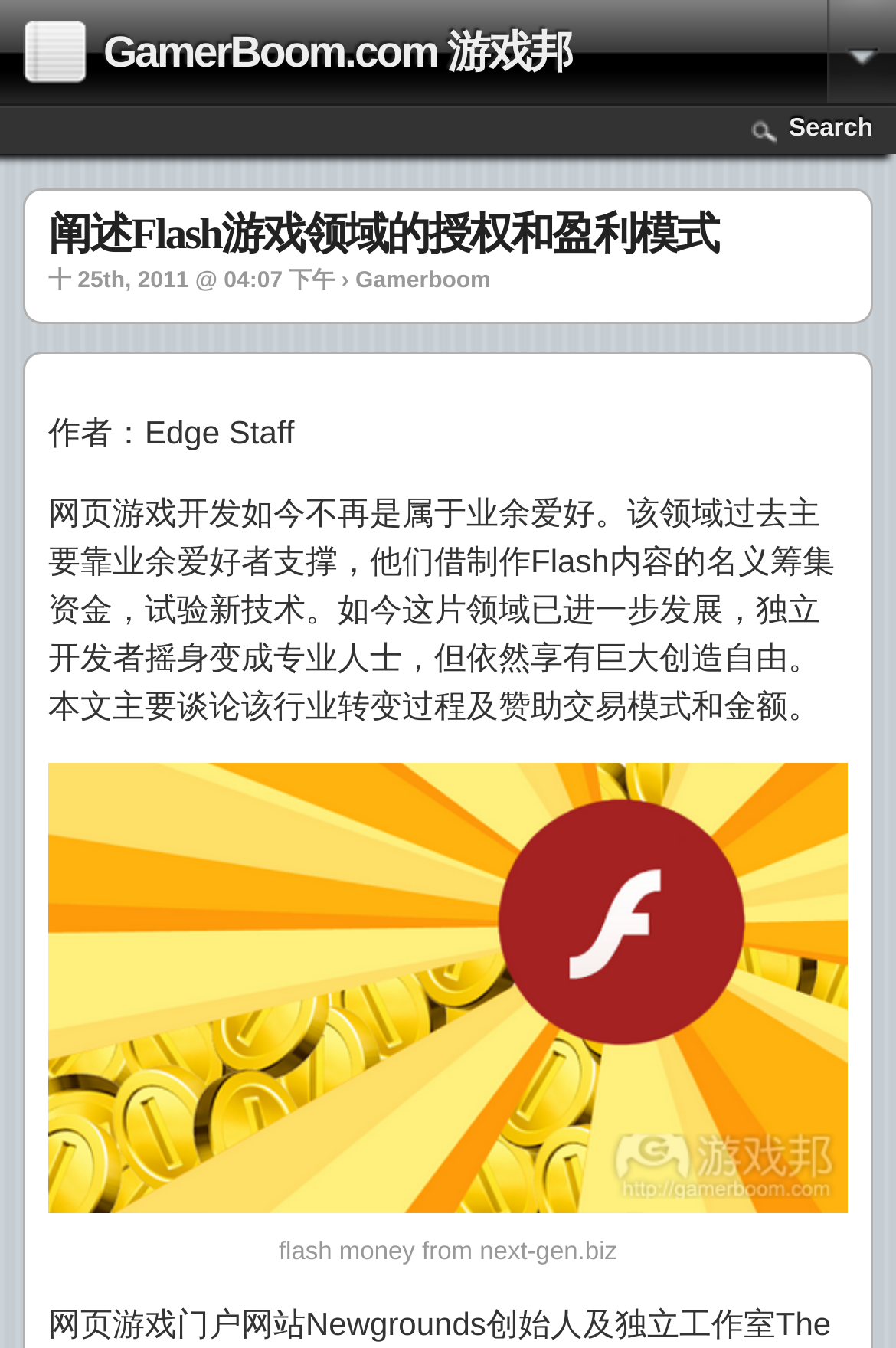What is the link to the related article?
Observe the image and answer the question with a one-word or short phrase response.

flash money from next-gen.biz